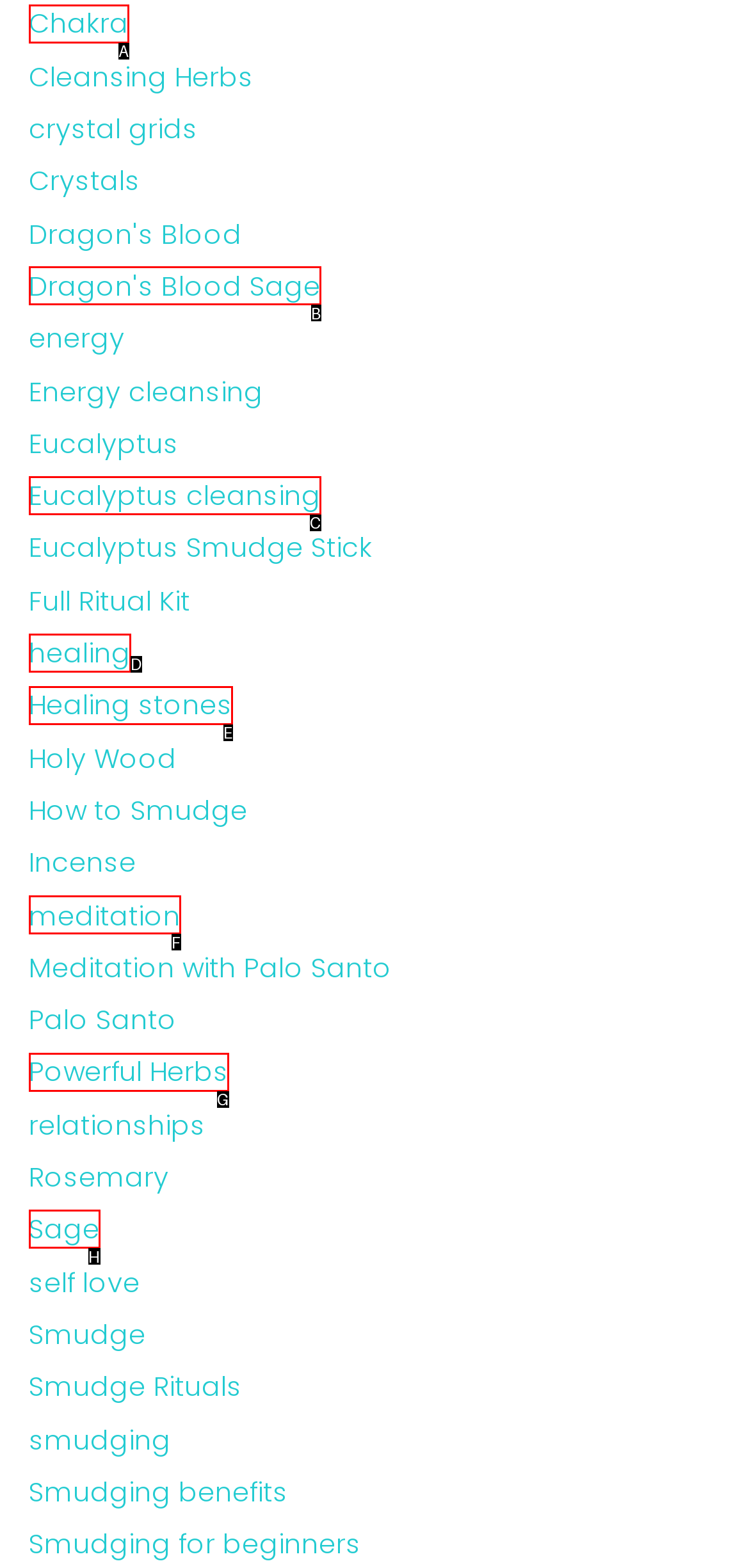Select the letter that aligns with the description: Dragon's Blood Sage. Answer with the letter of the selected option directly.

B